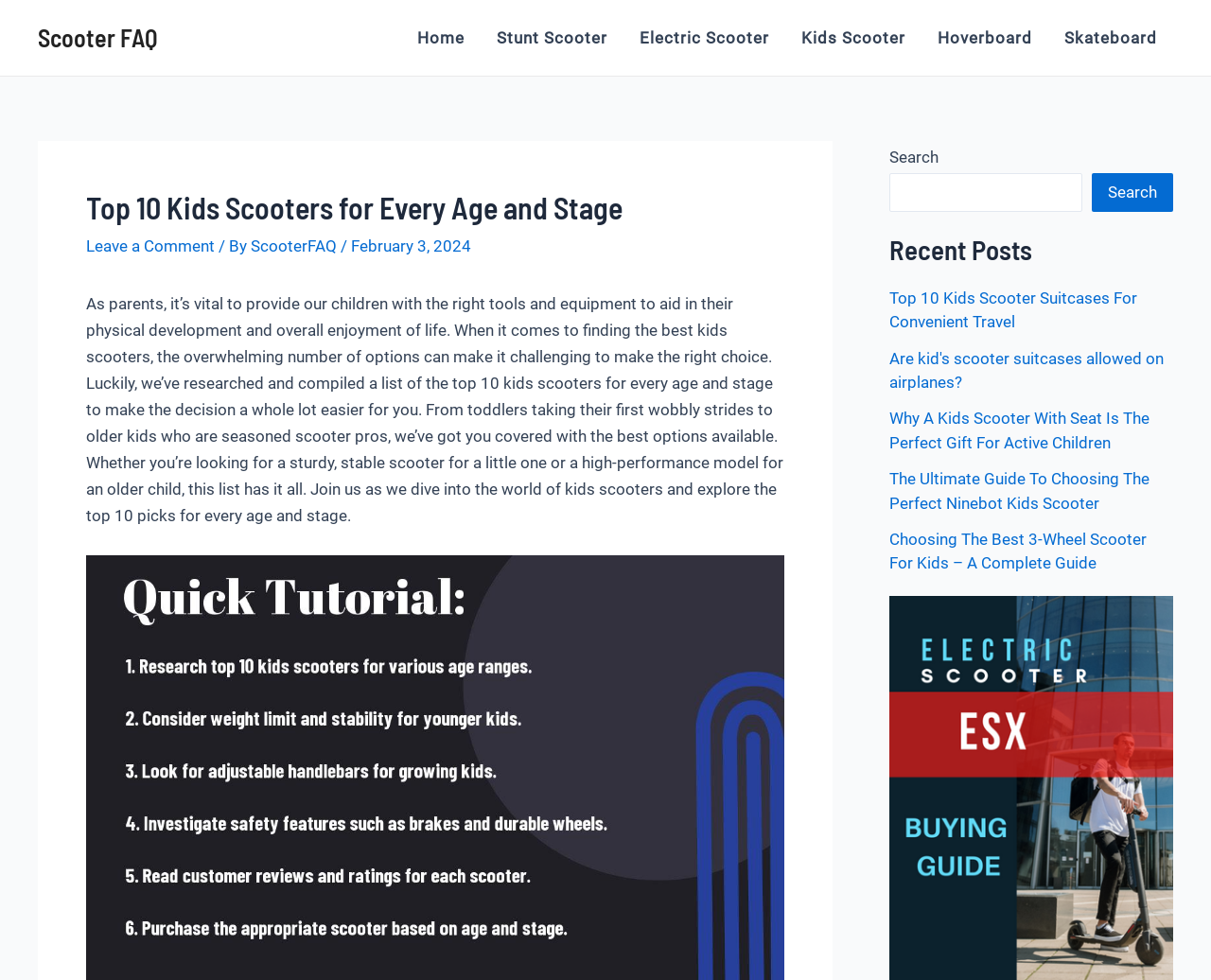Please respond to the question using a single word or phrase:
What is the purpose of the search box?

To search the website